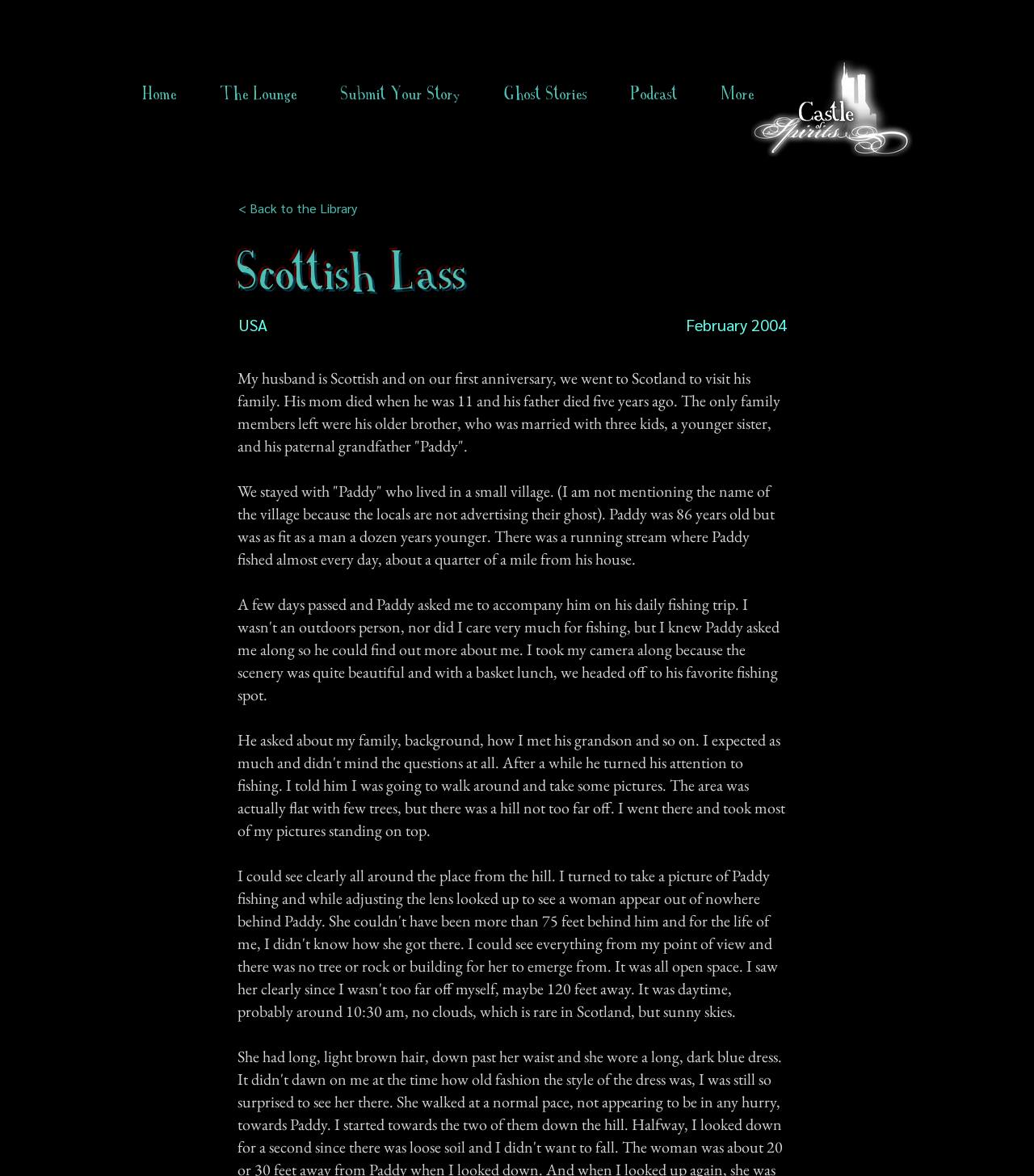What is the location of the running stream where Paddy fished?
Using the information from the image, give a concise answer in one word or a short phrase.

A quarter of a mile from his house